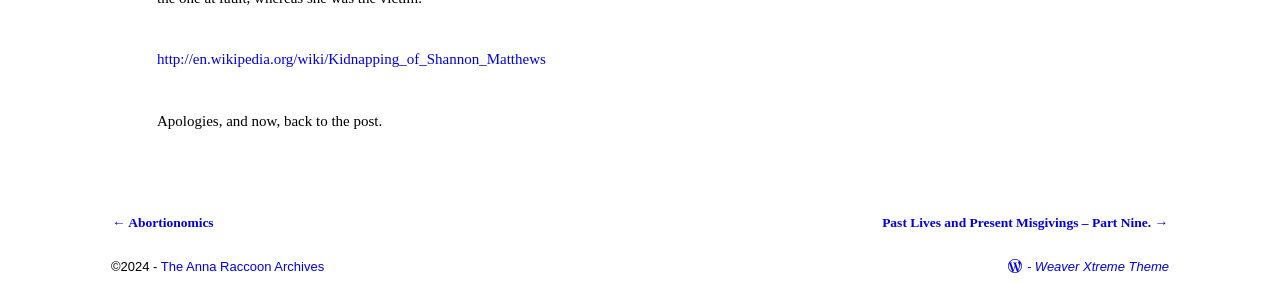Give a concise answer using only one word or phrase for this question:
What is the copyright year of the website?

2024